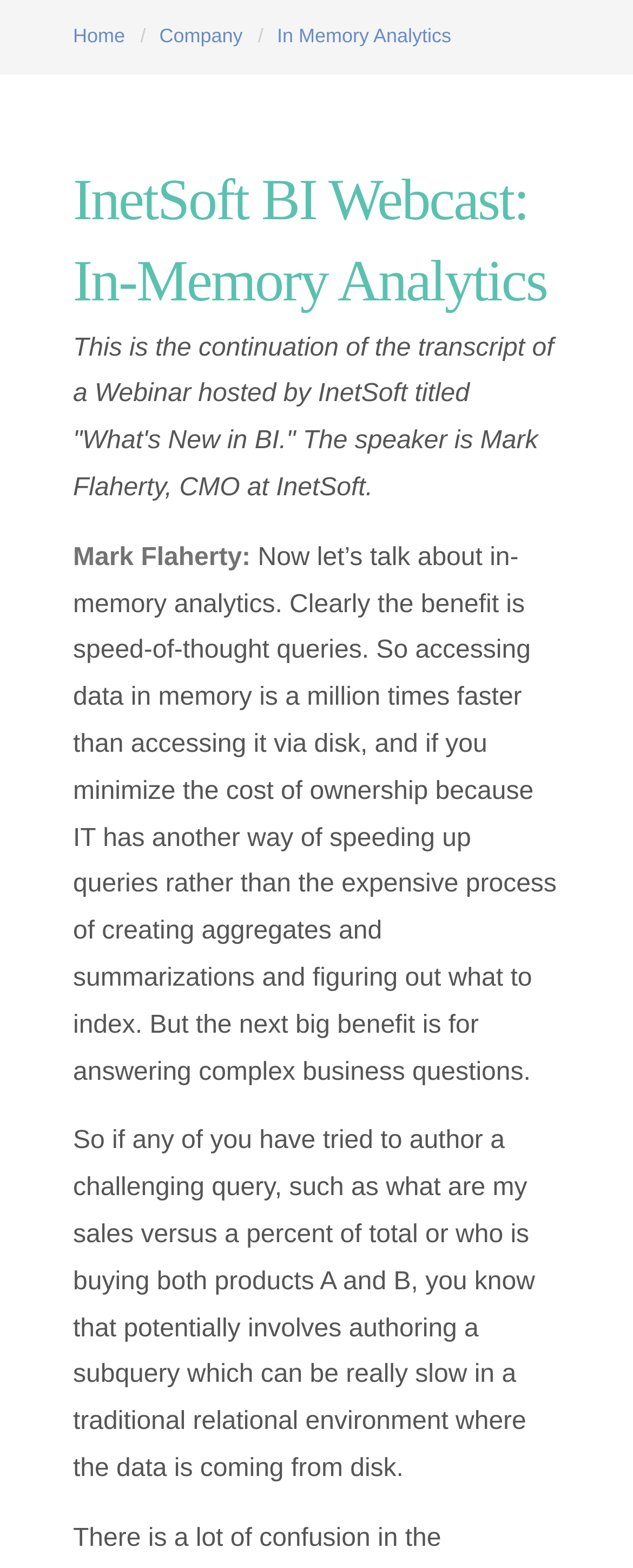What is the benefit of in-memory analytics?
Using the visual information, answer the question in a single word or phrase.

Speed-of-thought queries